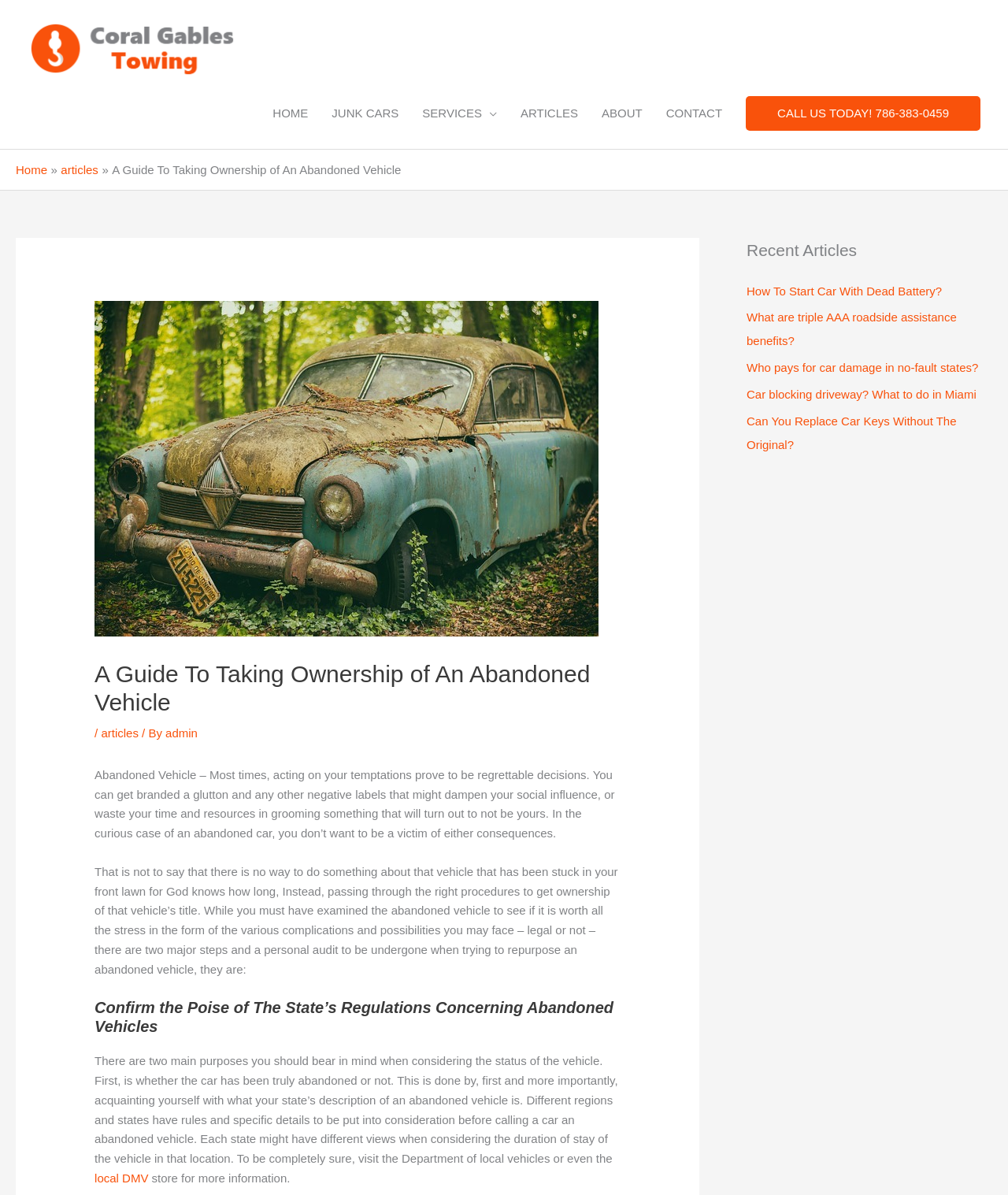What is the author of the article?
With the help of the image, please provide a detailed response to the question.

The author of the article can be determined by looking at the byline that says 'By admin', which indicates that the article was written by someone with the username 'admin'.